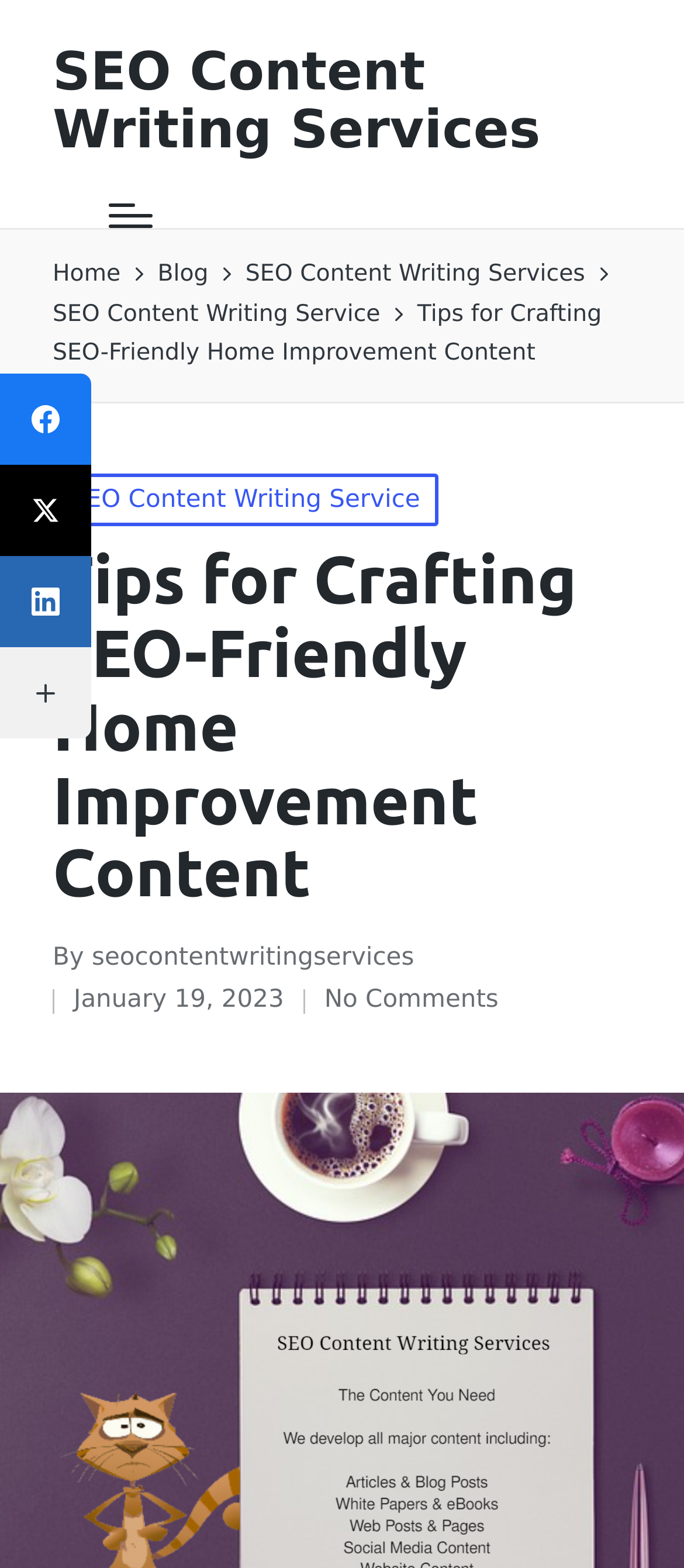Please identify the bounding box coordinates of the clickable element to fulfill the following instruction: "Go to 'Home' page". The coordinates should be four float numbers between 0 and 1, i.e., [left, top, right, bottom].

[0.077, 0.163, 0.176, 0.189]